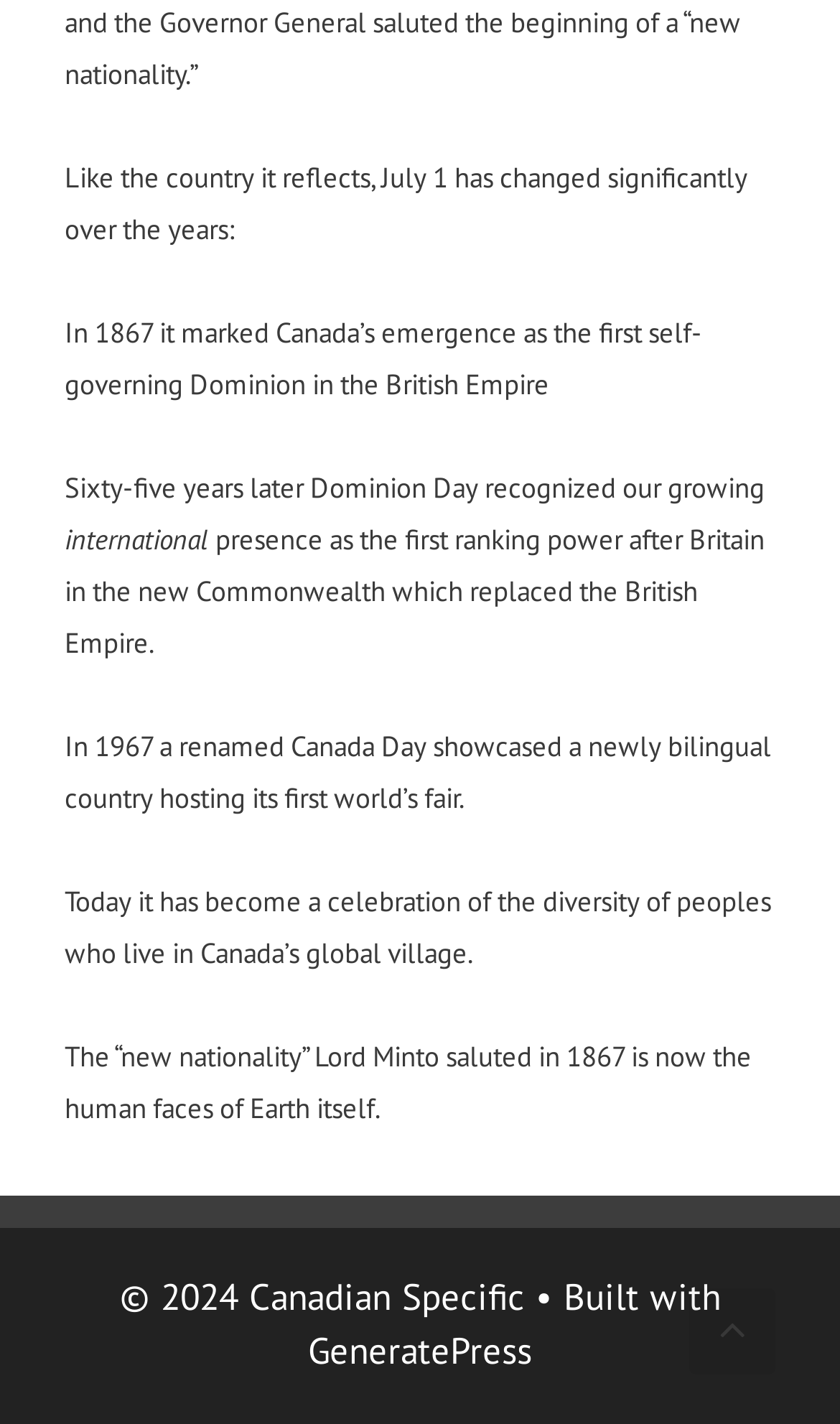What is celebrated on July 1?
Please look at the screenshot and answer in one word or a short phrase.

Canada's diversity